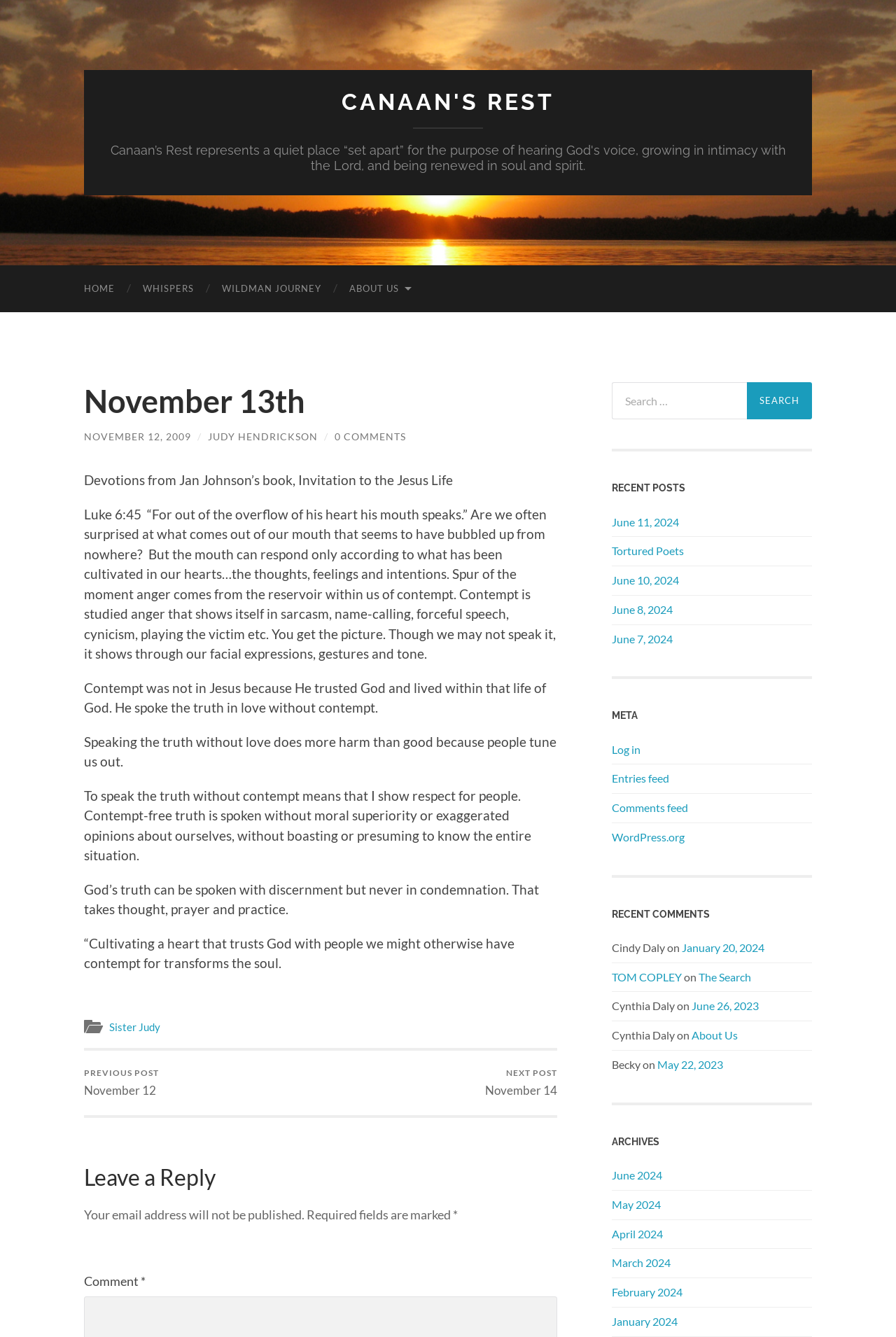Reply to the question below using a single word or brief phrase:
Who is the author of the current post?

Judy Hendrickson